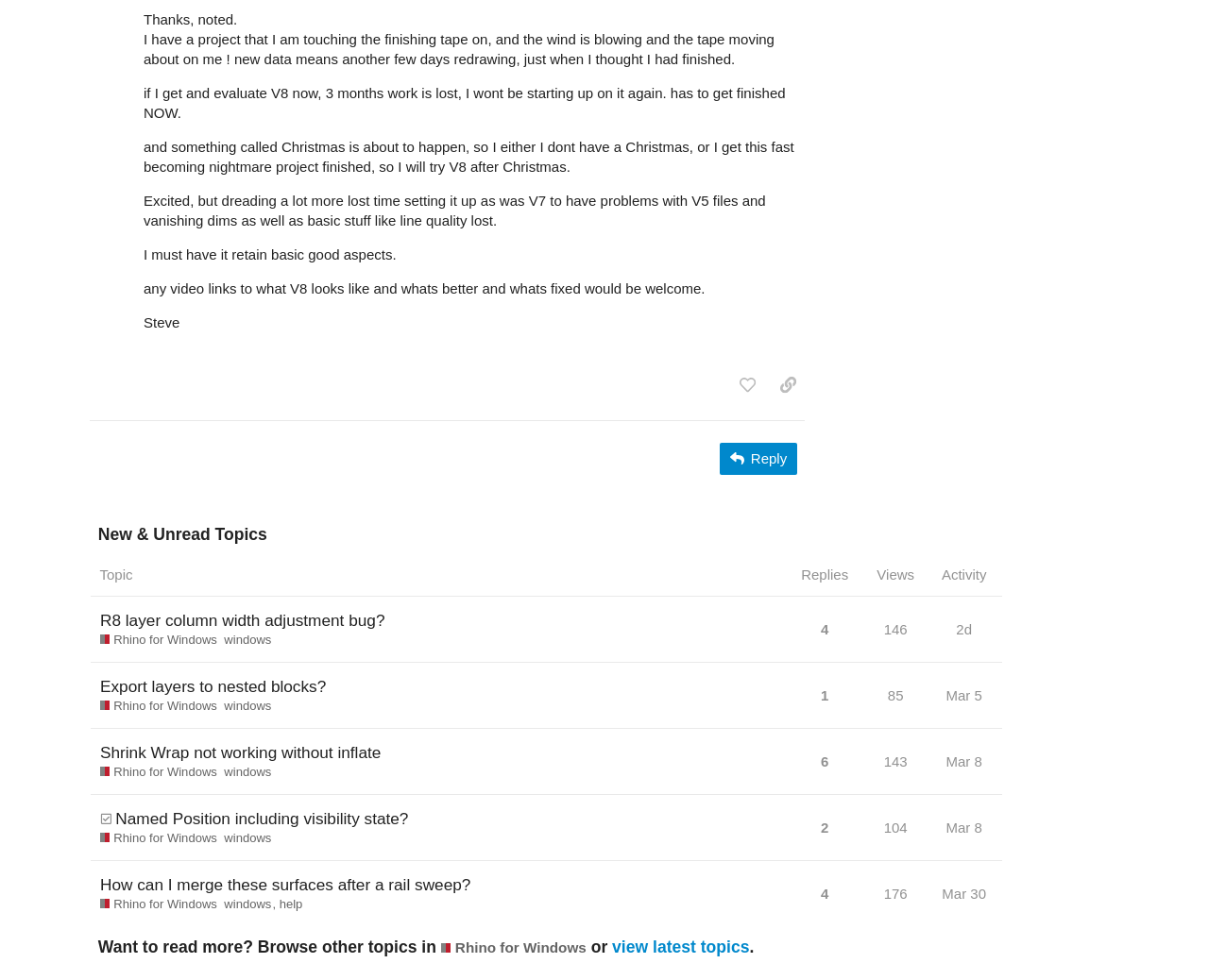Please answer the following question using a single word or phrase: 
How many replies does the second topic have?

1